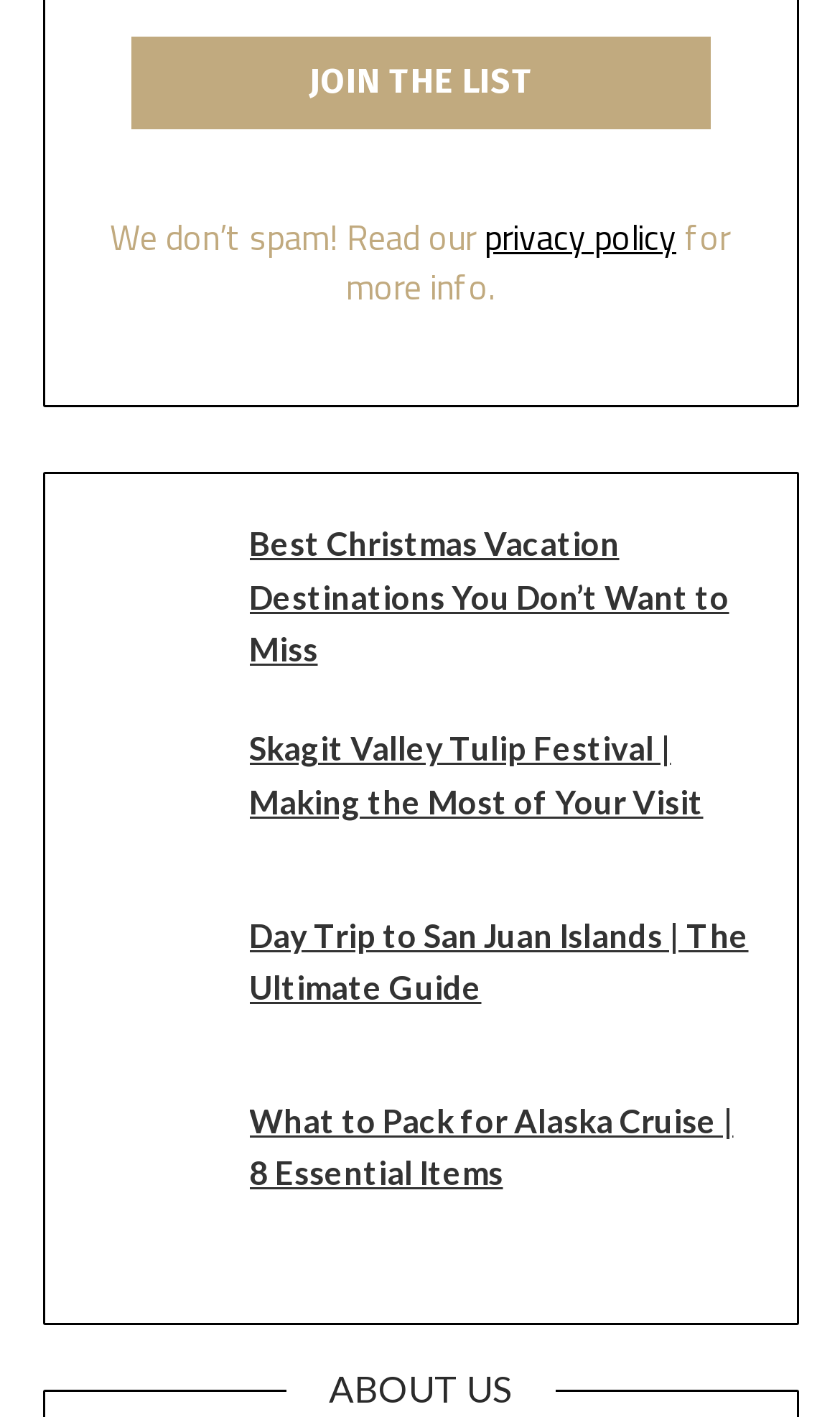Locate the bounding box coordinates of the element you need to click to accomplish the task described by this instruction: "visit the Best Christmas Vacation Destinations page".

[0.104, 0.434, 0.258, 0.461]